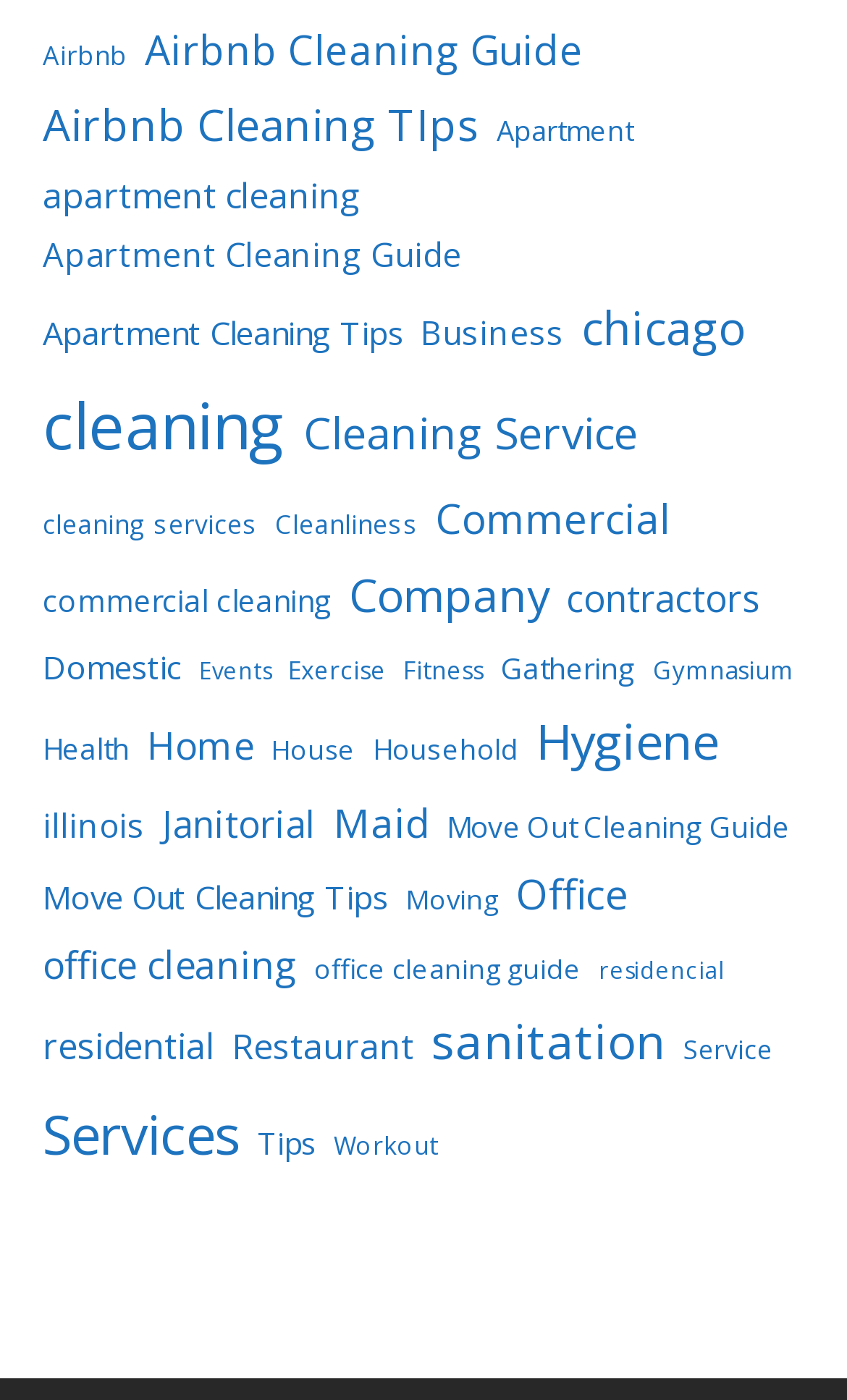Determine the bounding box for the described HTML element: "← computer history". Ensure the coordinates are four float numbers between 0 and 1 in the format [left, top, right, bottom].

None